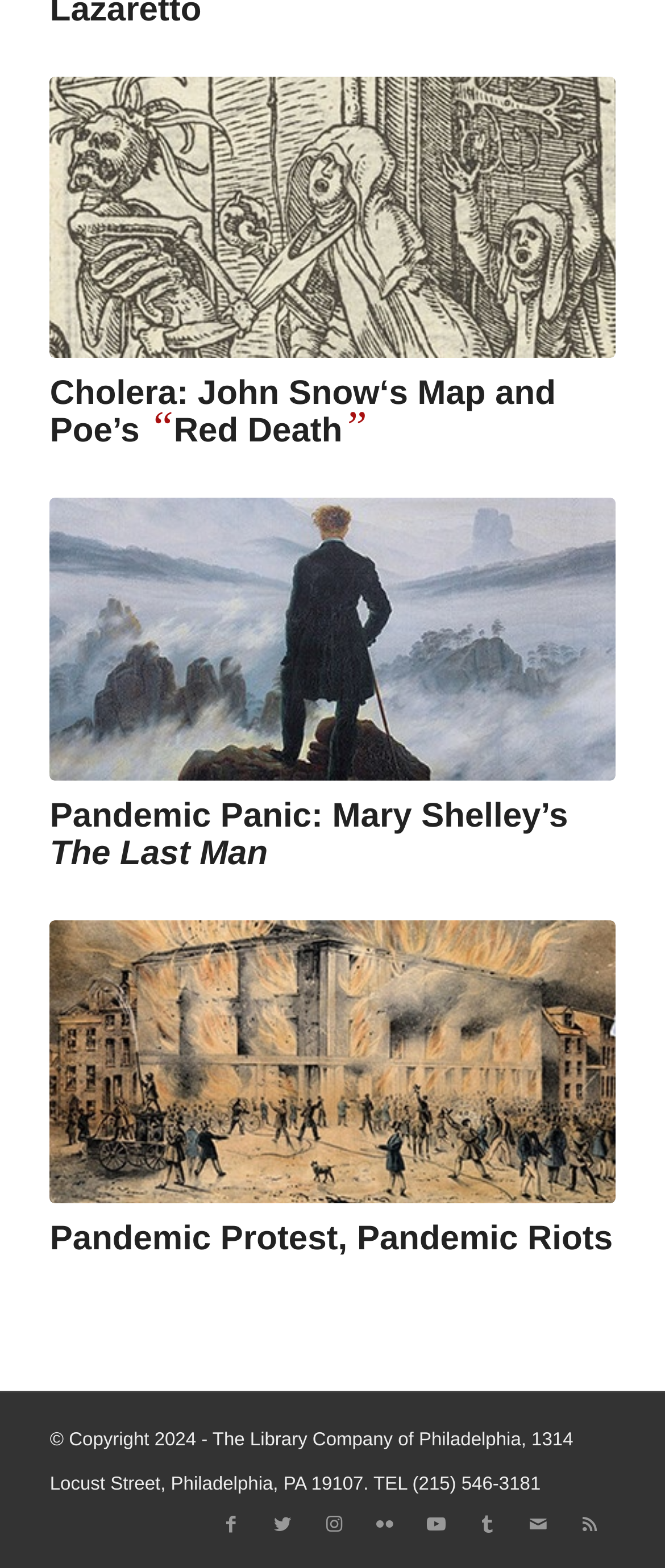What is the copyright year of the webpage?
Refer to the screenshot and answer in one word or phrase.

2024